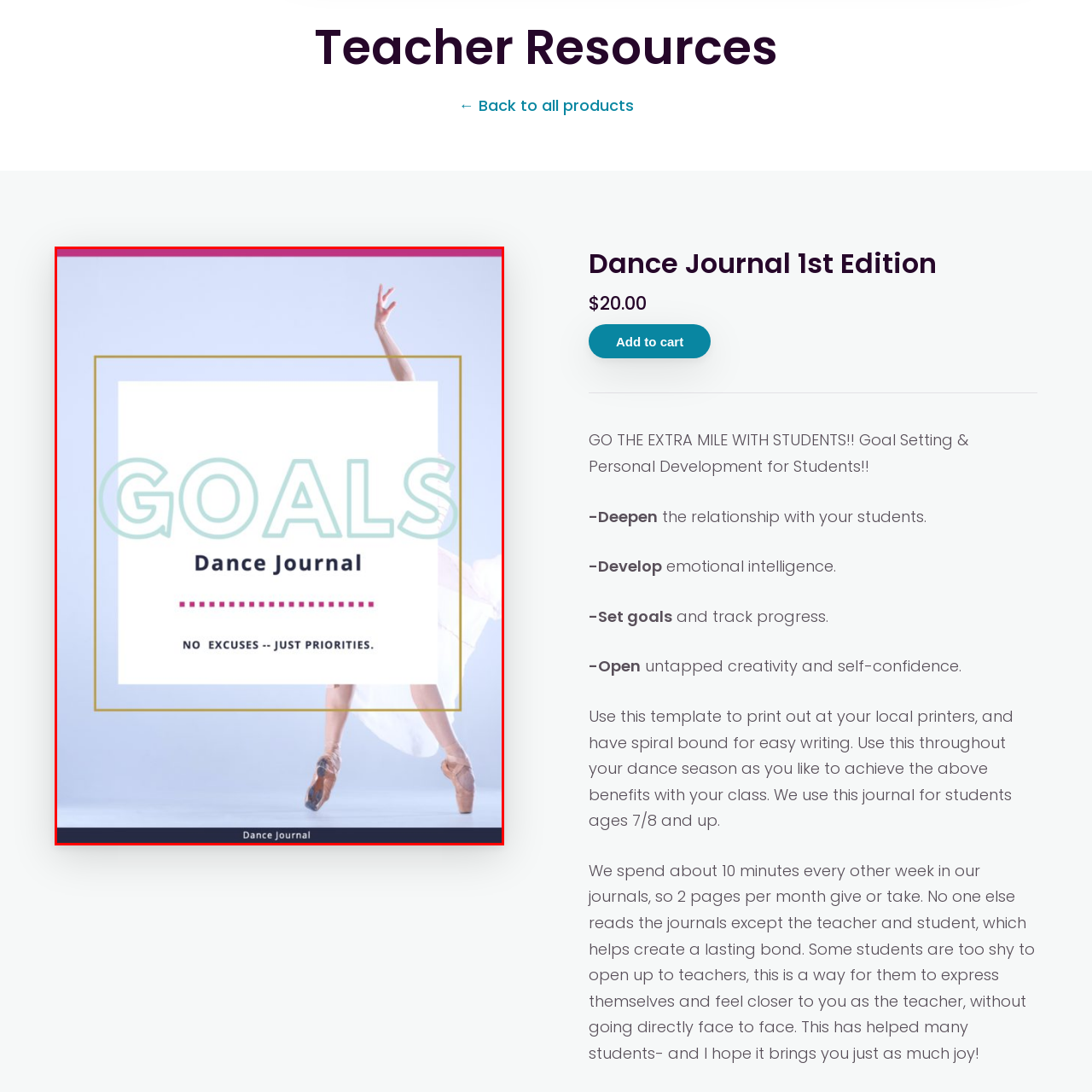What is the purpose of the 'Dance Journal'?
Analyze the image marked by the red bounding box and respond with an in-depth answer considering the visual clues.

The caption highlights the purpose of the journal, which is to aid dance educators and students in goal setting and personal development, making it a valuable resource throughout the dance season.